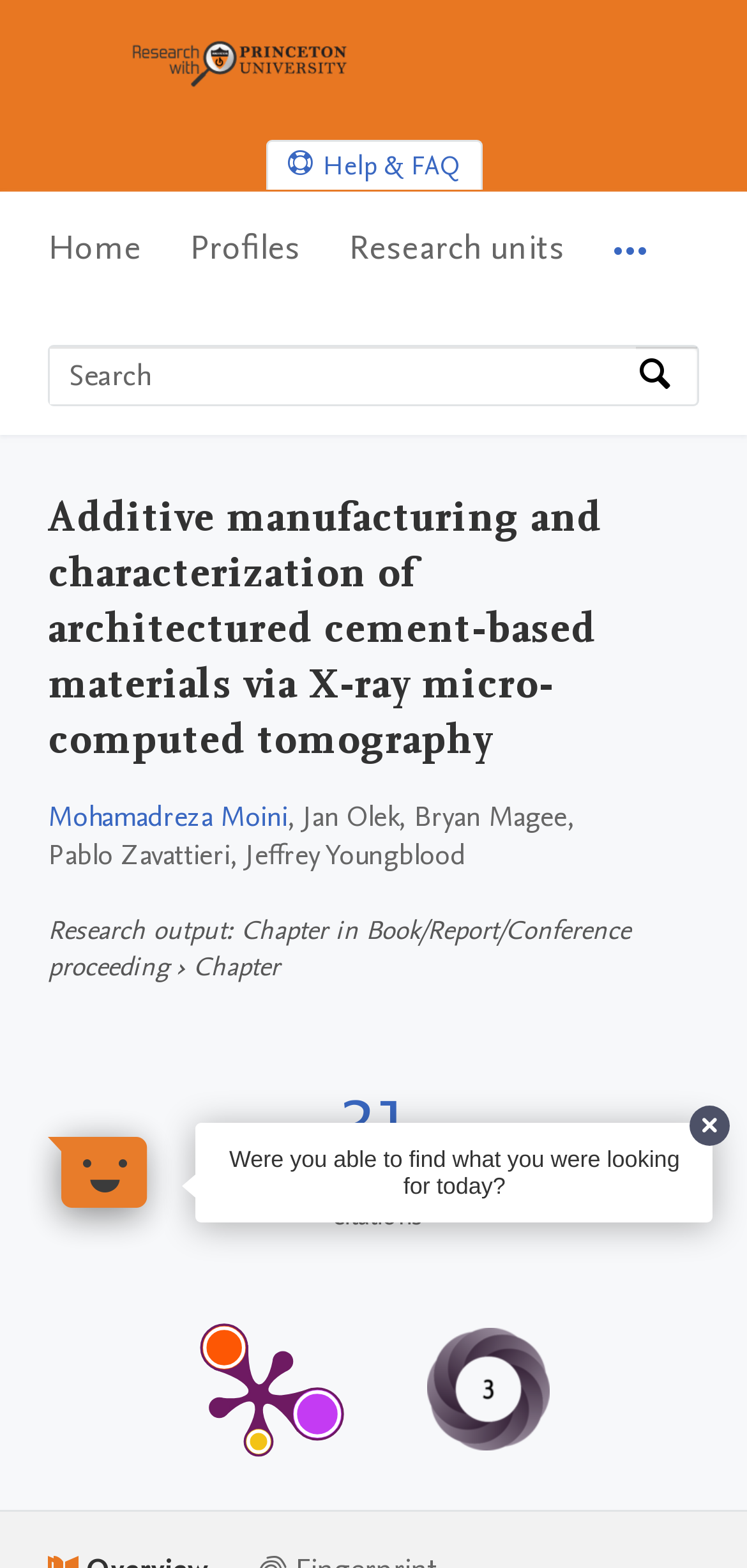Please provide a comprehensive answer to the question below using the information from the image: What is the purpose of the button at the top right corner?

I found the answer by looking at the button at the top right corner of the webpage, which says 'Dismiss Message', indicating that its purpose is to dismiss a message.